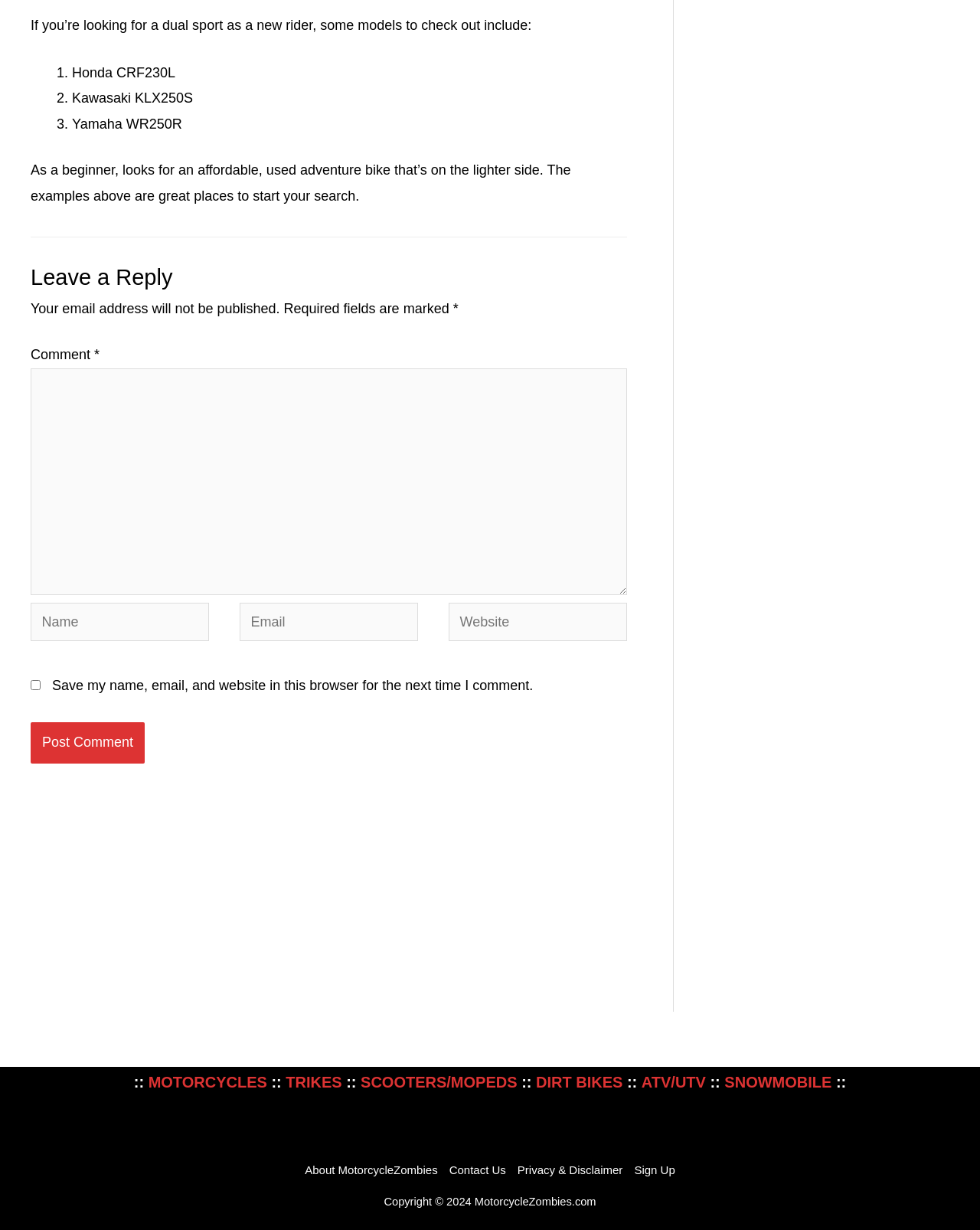What type of bikes are recommended for beginners?
Using the information from the image, give a concise answer in one word or a short phrase.

Dual sport bikes